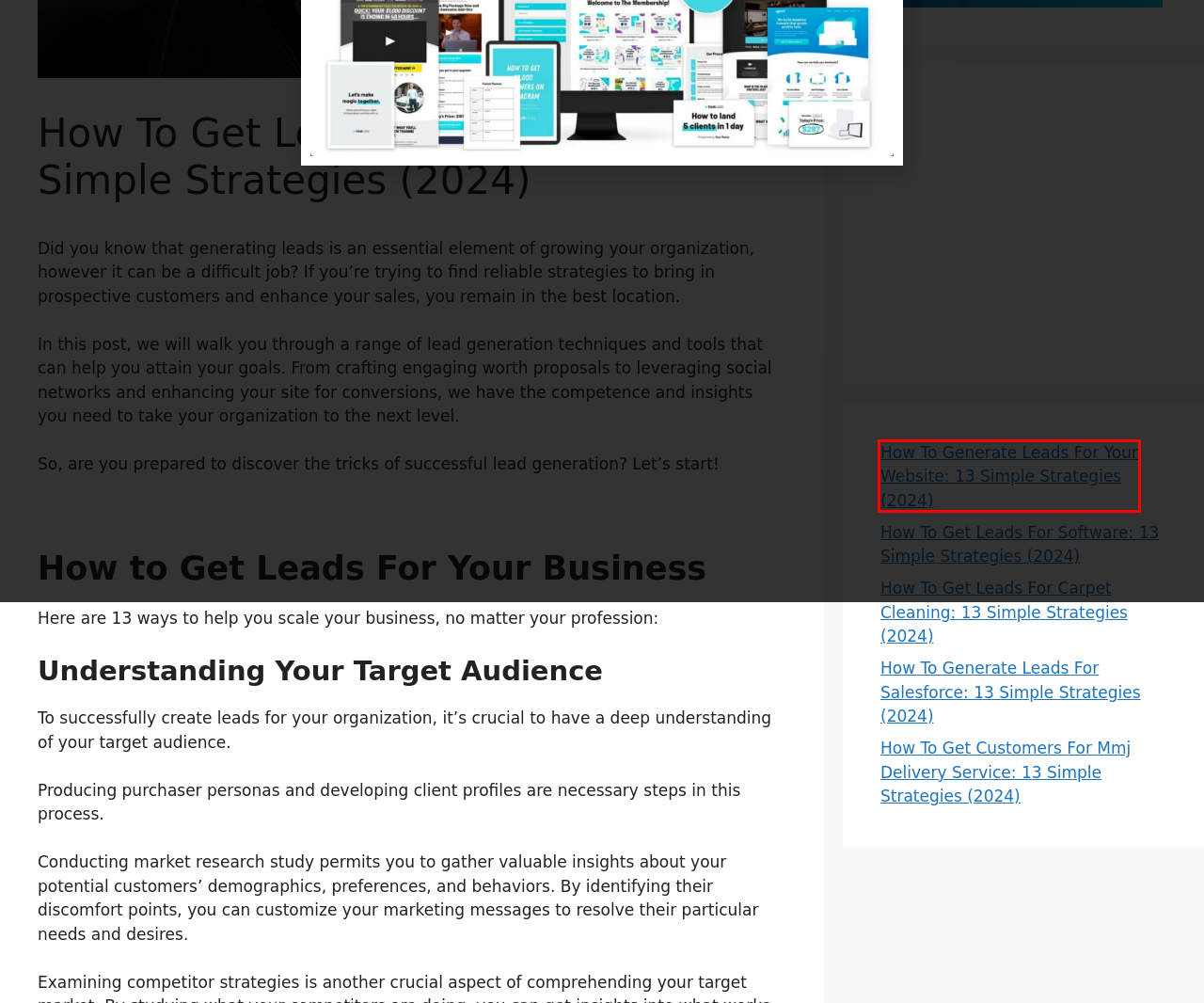Review the webpage screenshot provided, noting the red bounding box around a UI element. Choose the description that best matches the new webpage after clicking the element within the bounding box. The following are the options:
A. How To Get Leads For Carpet Cleaning: 13 Simple Strategies (2024) - Leads Clients Customers
B. How To Get Customers For Mmj Delivery Service: 13 Simple Strategies (2024) - Leads Clients Customers
C. Instapage vs Clickfunnels: Which is Best in 2023? - Leads Clients Customers
D. How To Generate Leads For Salesforce: 13 Simple Strategies (2024) - Leads Clients Customers
E. How To Get Leads For Software: 13 Simple Strategies (2024) - Leads Clients Customers
F. Contact - Leads Clients Customers
G. How To Generate Leads For Your Website: 13 Simple Strategies (2024) - Leads Clients Customers
H. Social Media Lead Generation: 10 Proven Tactics | Sprinklr

G